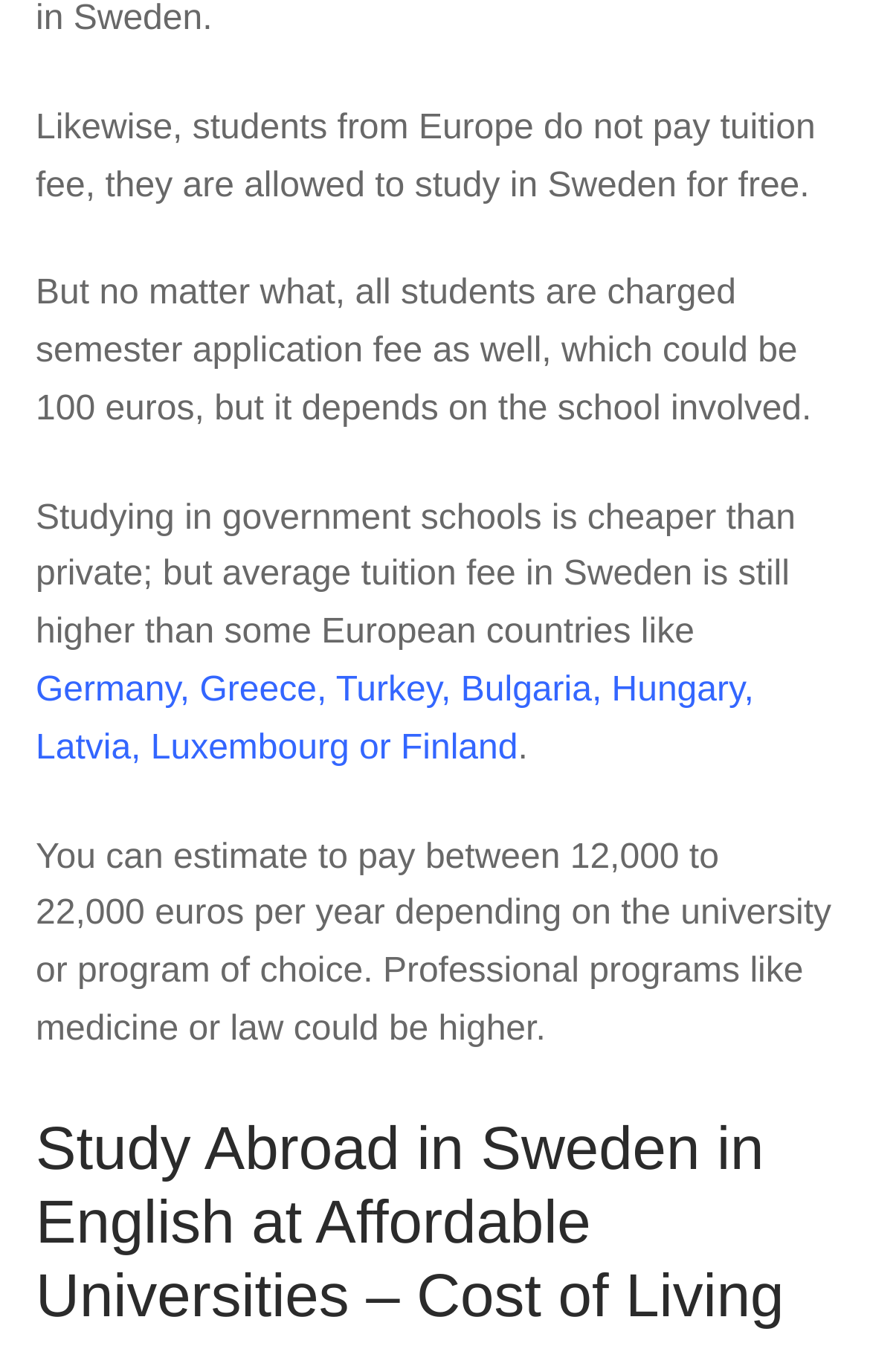Determine the bounding box coordinates of the UI element described below. Use the format (top-left x, top-left y, bottom-right x, bottom-right y) with floating point numbers between 0 and 1: Germany

[0.041, 0.49, 0.207, 0.517]